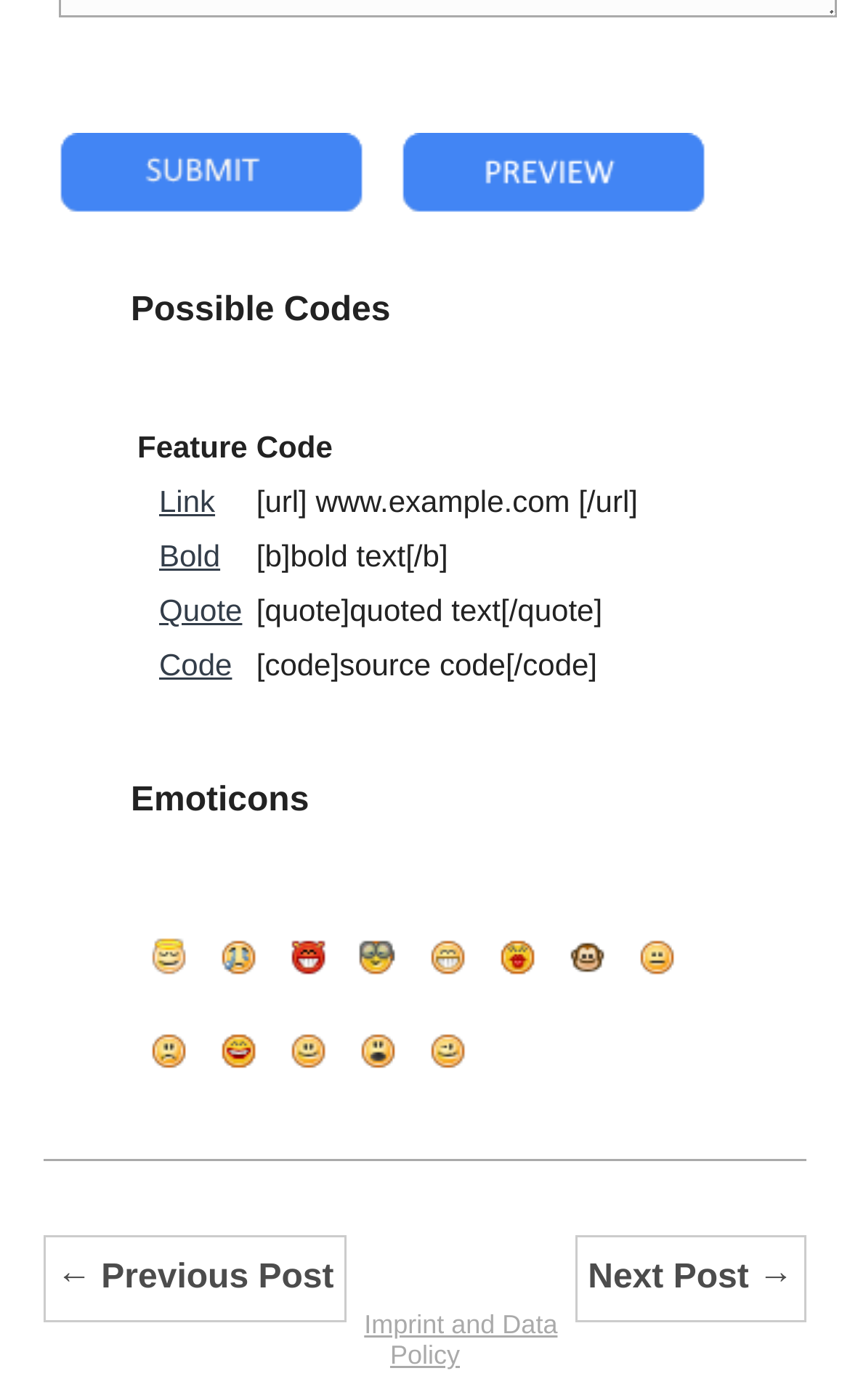Identify the bounding box coordinates for the UI element described as follows: parent_node: Posted by: alt="preview" name="preview". Use the format (top-left x, top-left y, bottom-right x, bottom-right y) and ensure all values are floating point numbers between 0 and 1.

[0.471, 0.094, 0.83, 0.152]